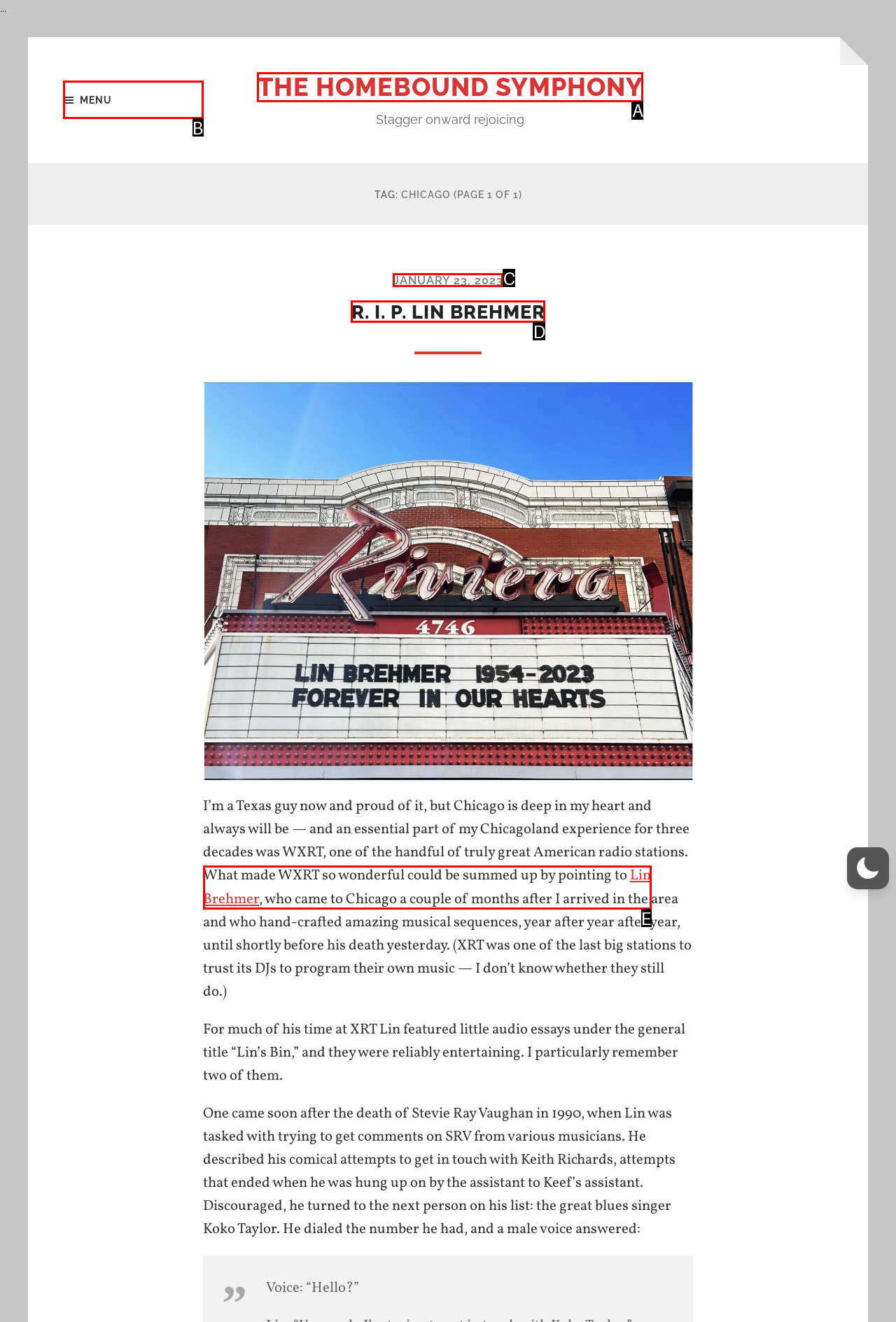Using the description: R. I. P. Lin Brehmer, find the corresponding HTML element. Provide the letter of the matching option directly.

D